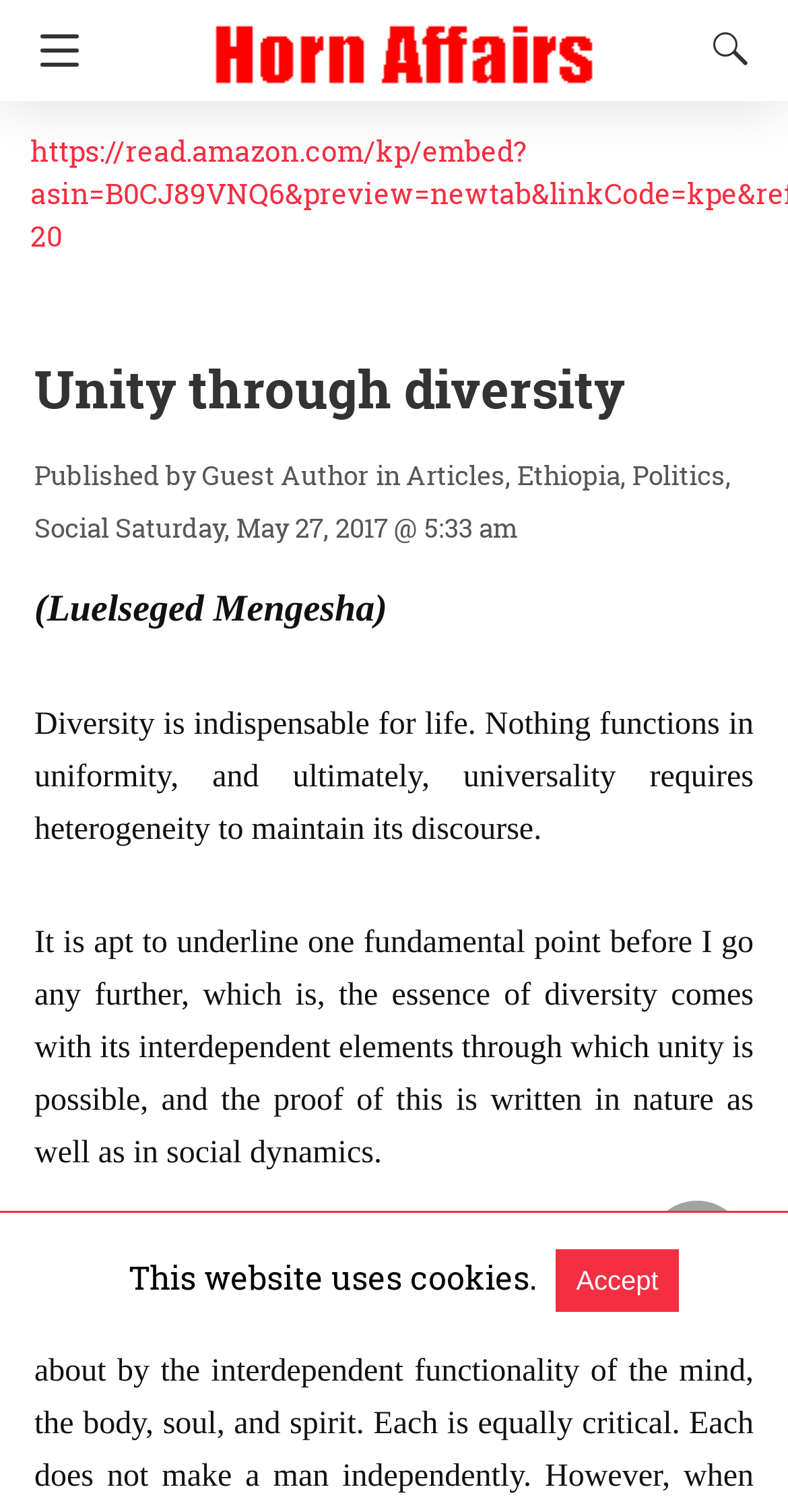What is the author's name?
Please provide a comprehensive answer to the question based on the webpage screenshot.

The author's name is mentioned in the text as '(Luelseged Mengesha)' which is located at the top of the article, below the header.